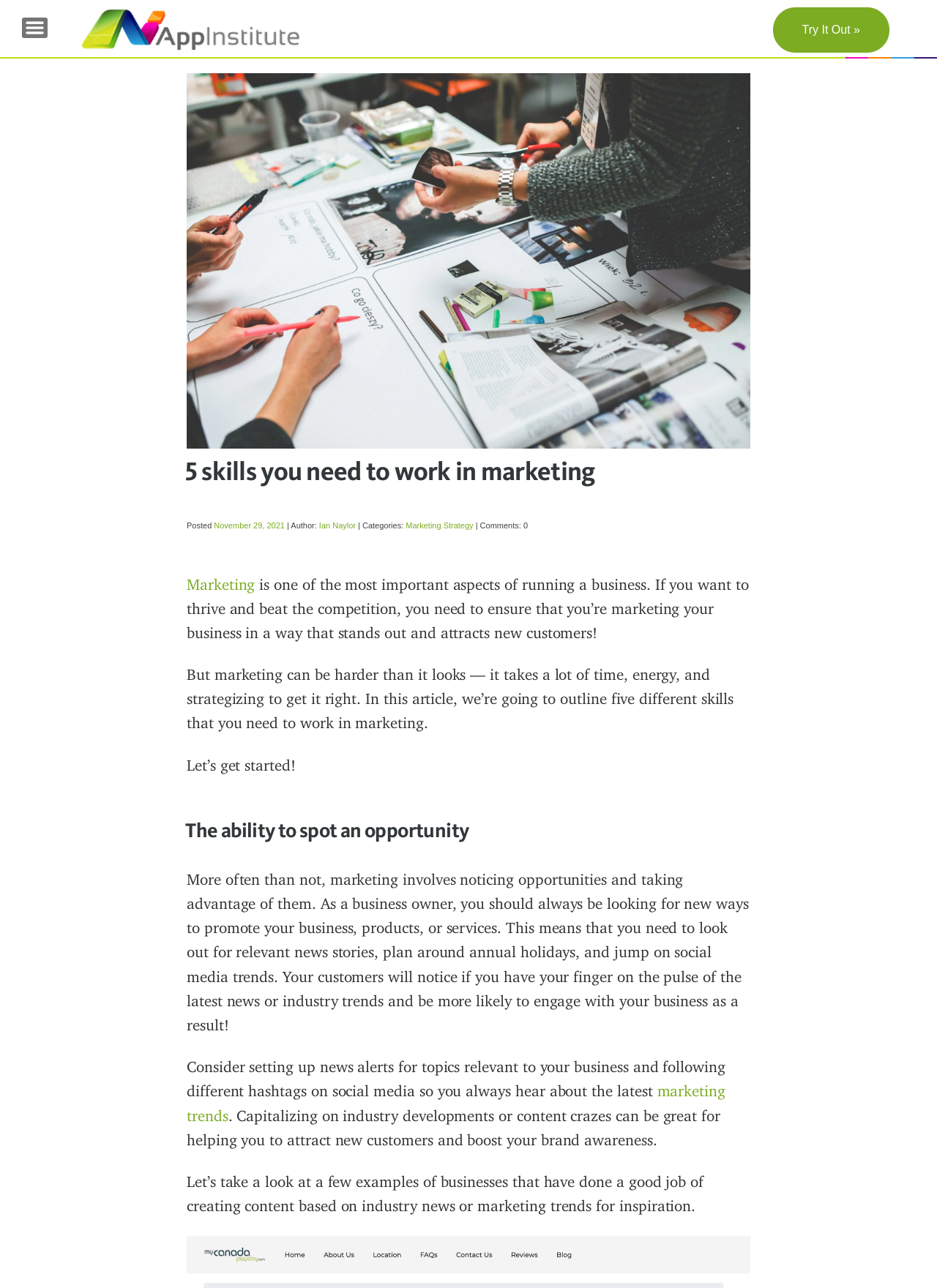Create a detailed summary of the webpage's content and design.

The webpage appears to be a blog post or article about marketing, specifically discussing the essential skills required to work in marketing. At the top left corner, there is a "Menu" link, followed by an empty link and a "Skip to content" link. On the top right corner, there is a "Try It Out »" link.

Below the top navigation links, there is a large image with the title "5 skills you need to work in marketing" in a heading element. The title is also accompanied by a "Posted" date, "November 29, 2021", and the author's name, "Ian Naylor". Additionally, there are links to categories, including "Marketing Strategy", and a comment count of 0.

The main content of the article starts with a brief introduction to the importance of marketing in business, followed by a paragraph explaining that marketing can be challenging and requires specific skills. The article then outlines five essential skills needed to work in marketing, with the first skill being "The ability to spot an opportunity". This section is accompanied by a heading element and a detailed explanation of what this skill entails, including examples of how businesses can capitalize on industry developments or content trends.

Throughout the article, there are links to related topics, such as "marketing trends", and the text is divided into paragraphs with clear headings, making it easy to follow and understand.